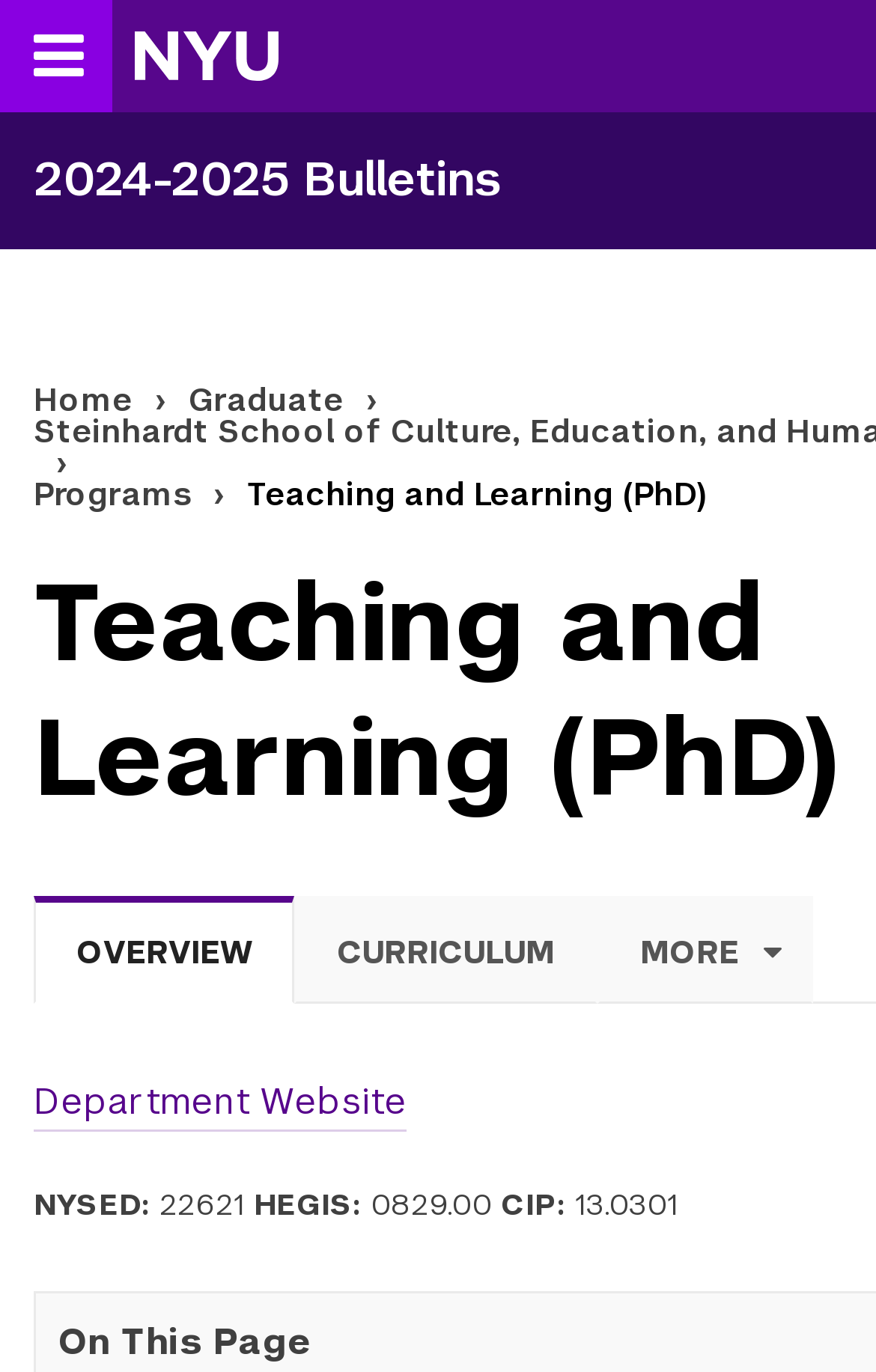Please determine the bounding box coordinates, formatted as (top-left x, top-left y, bottom-right x, bottom-right y), with all values as floating point numbers between 0 and 1. Identify the bounding box of the region described as: Toggle menu

[0.0, 0.0, 0.128, 0.082]